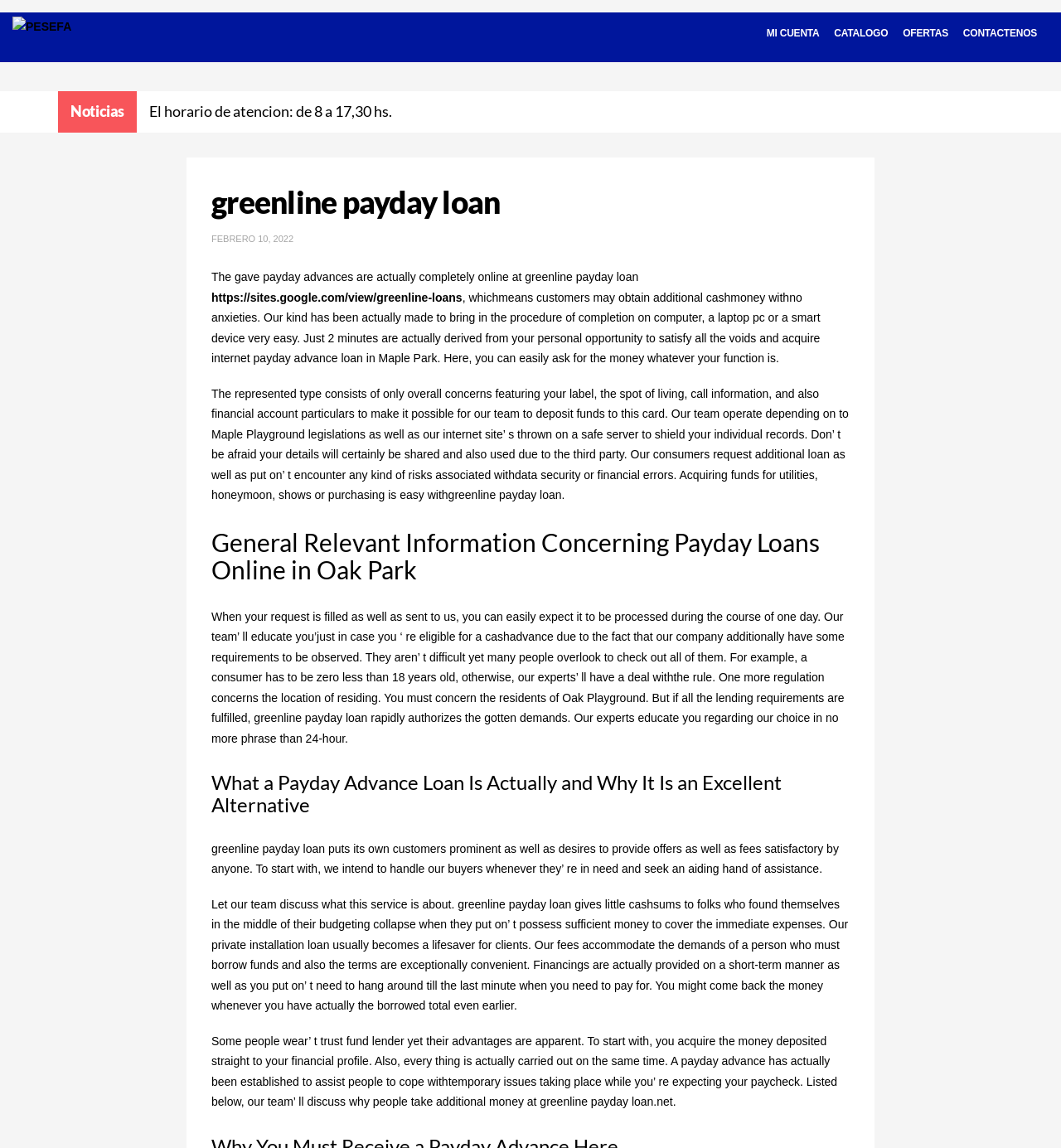What is the website's main service?
Using the image as a reference, answer with just one word or a short phrase.

Payday loan